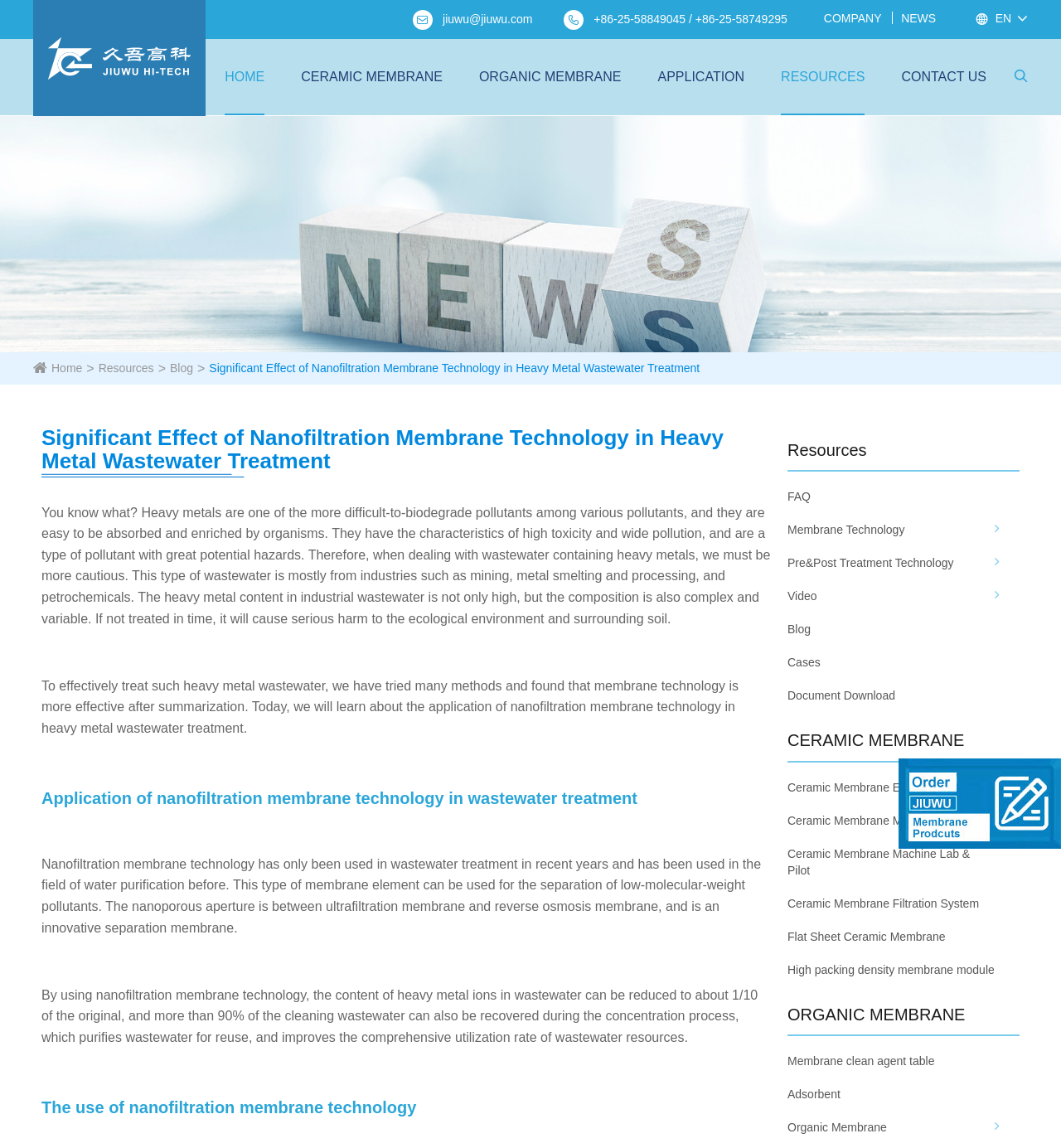Generate the text content of the main headline of the webpage.

Significant Effect of Nanofiltration Membrane Technology in Heavy Metal Wastewater Treatment